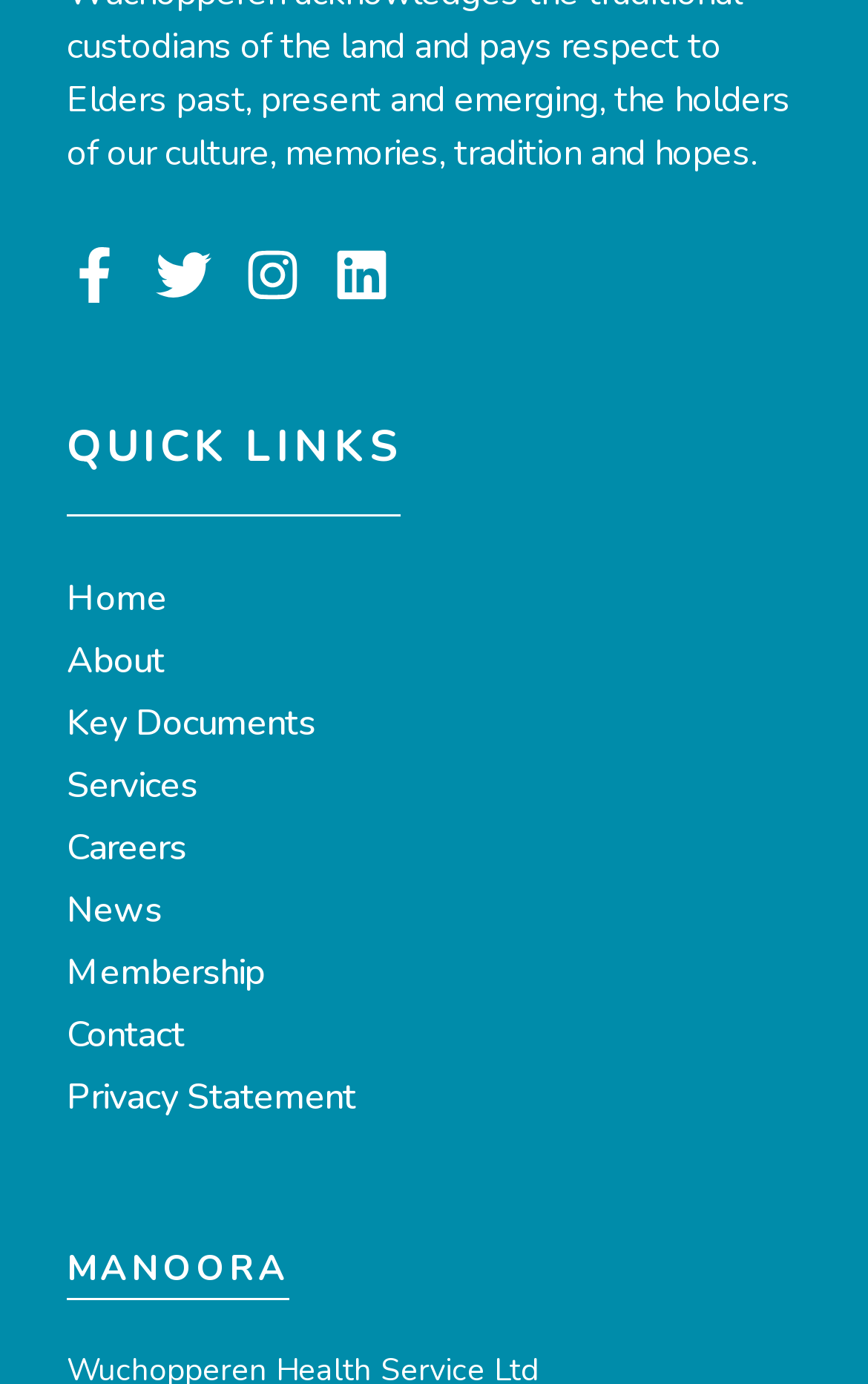Locate the bounding box of the UI element described in the following text: "Facebook-f".

[0.077, 0.178, 0.141, 0.218]